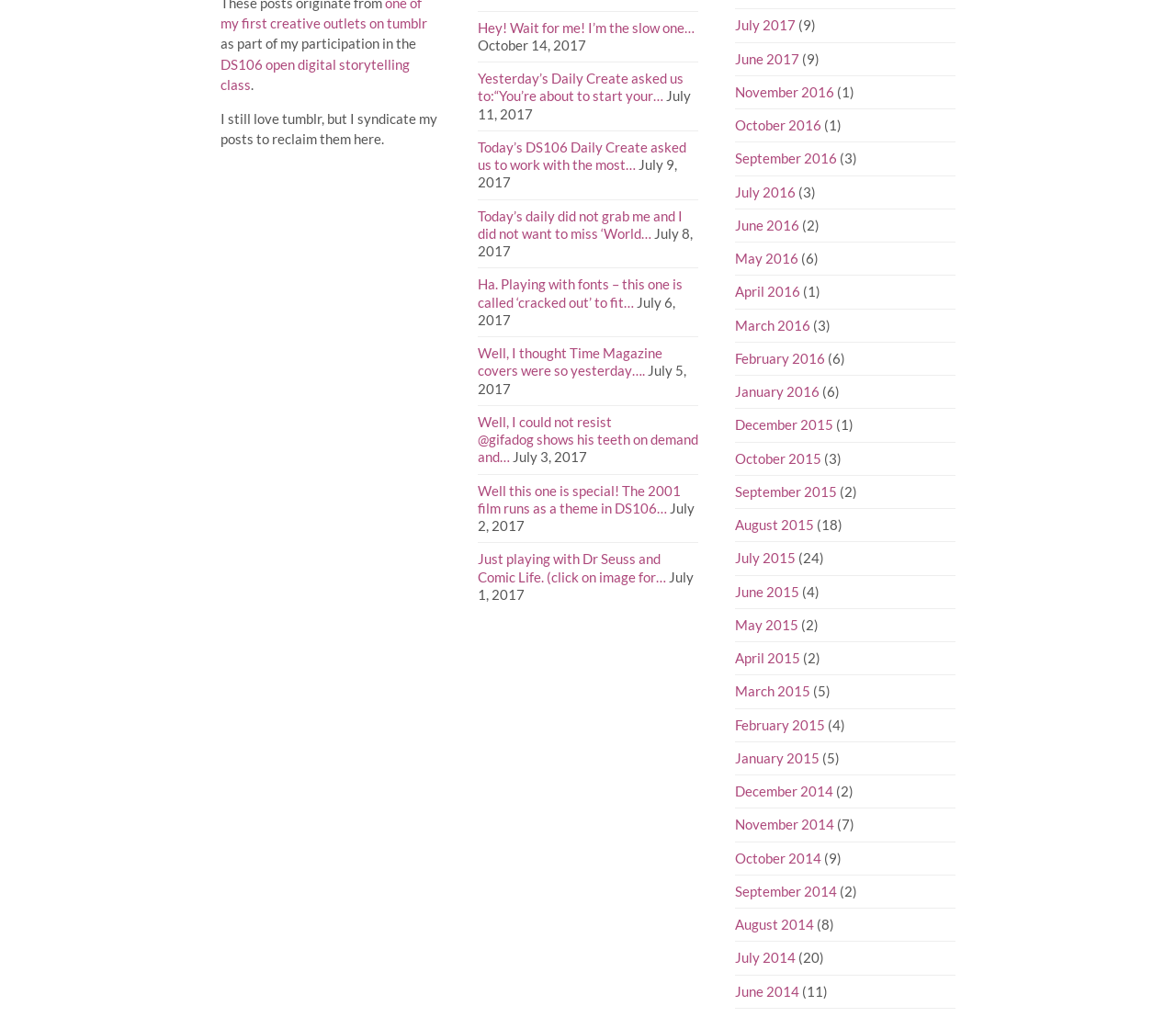Using details from the image, please answer the following question comprehensively:
What is the date of the post 'Yesterday’s Daily Create asked us to:'?

The answer can be found by looking at the static text 'October 14, 2017' which is above the link 'Yesterday’s Daily Create asked us to:'.